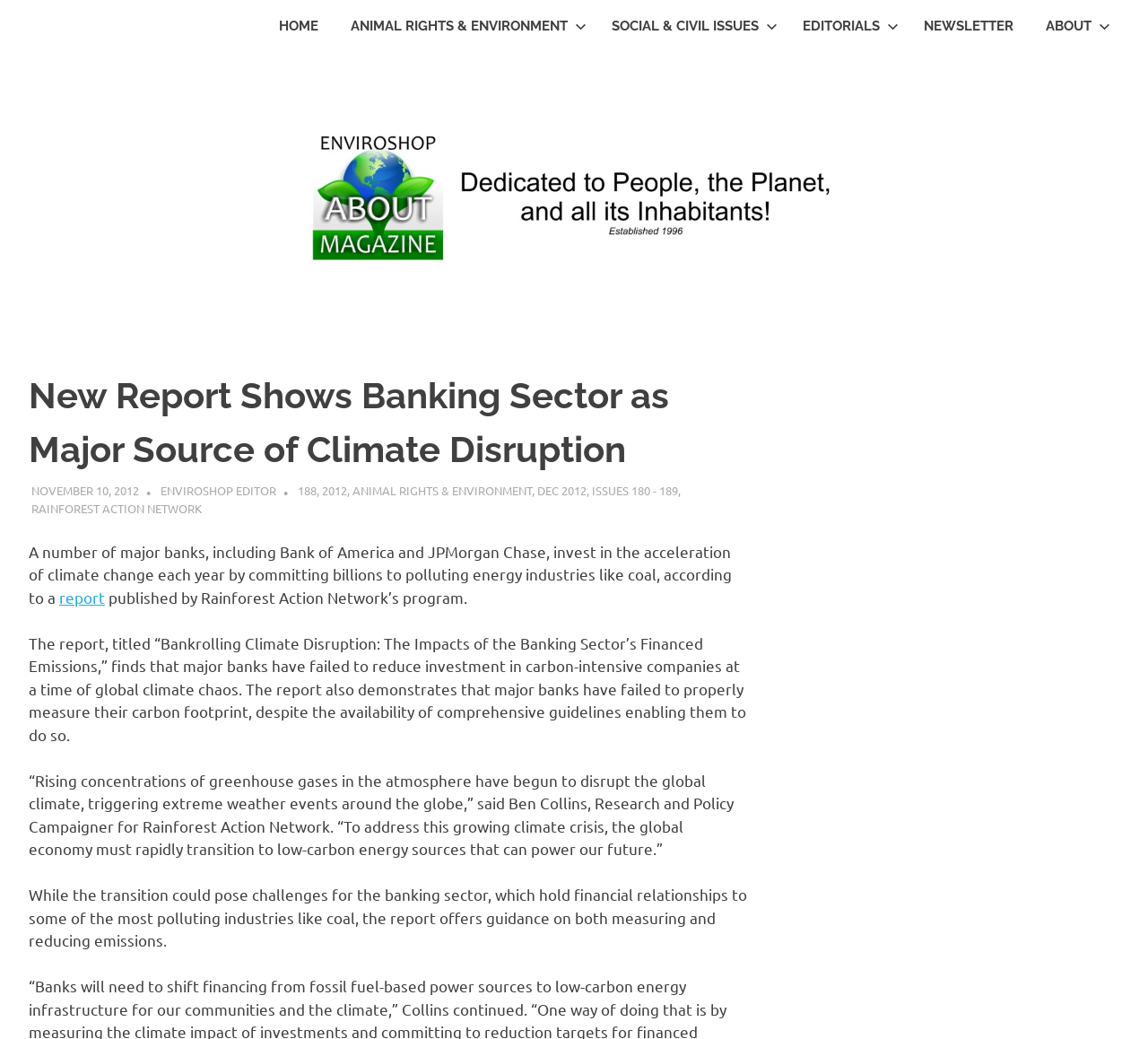Provide a brief response to the question using a single word or phrase: 
Who is the Research and Policy Campaigner for Rainforest Action Network?

Ben Collins